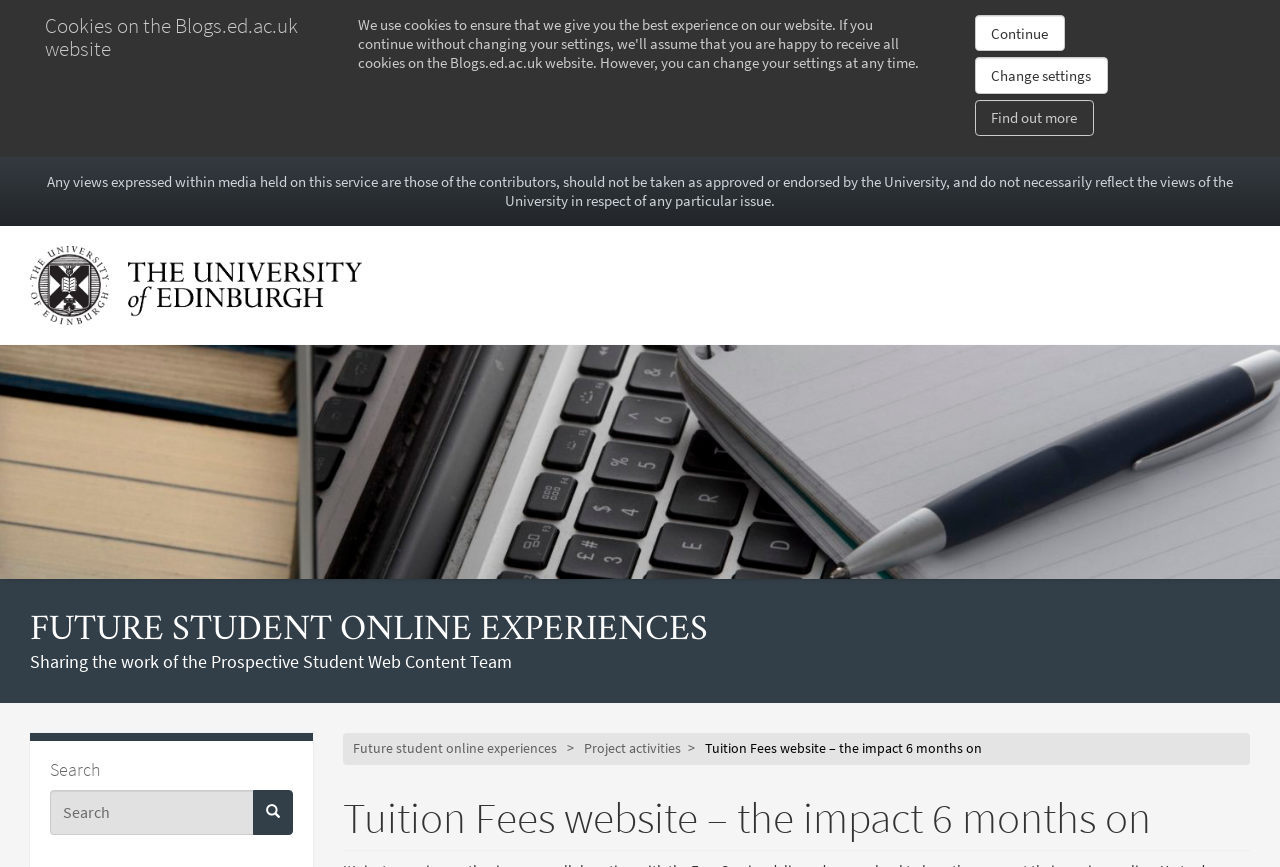Give a concise answer using one word or a phrase to the following question:
How many links are there in the webpage?

6